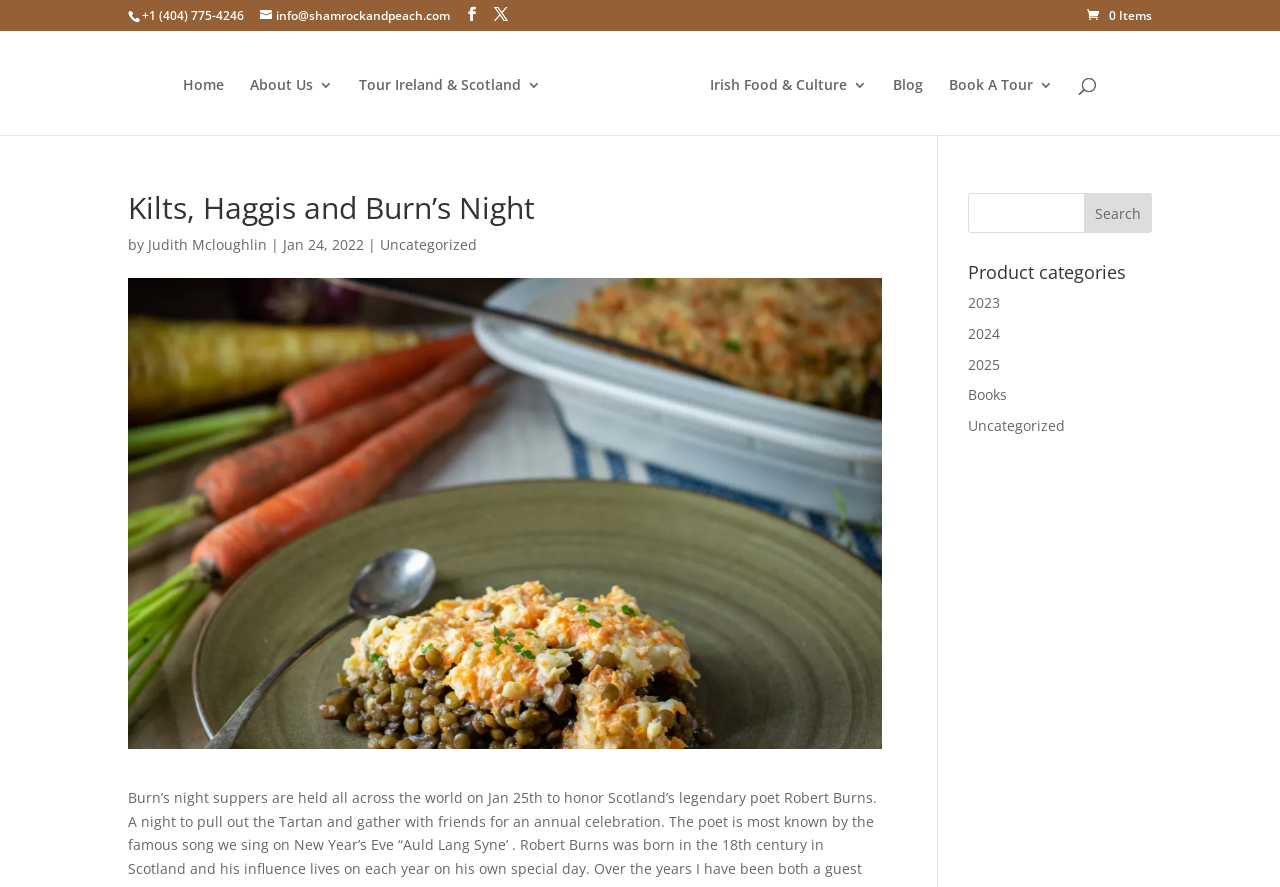What is the headline of the webpage?

Kilts, Haggis and Burn’s Night